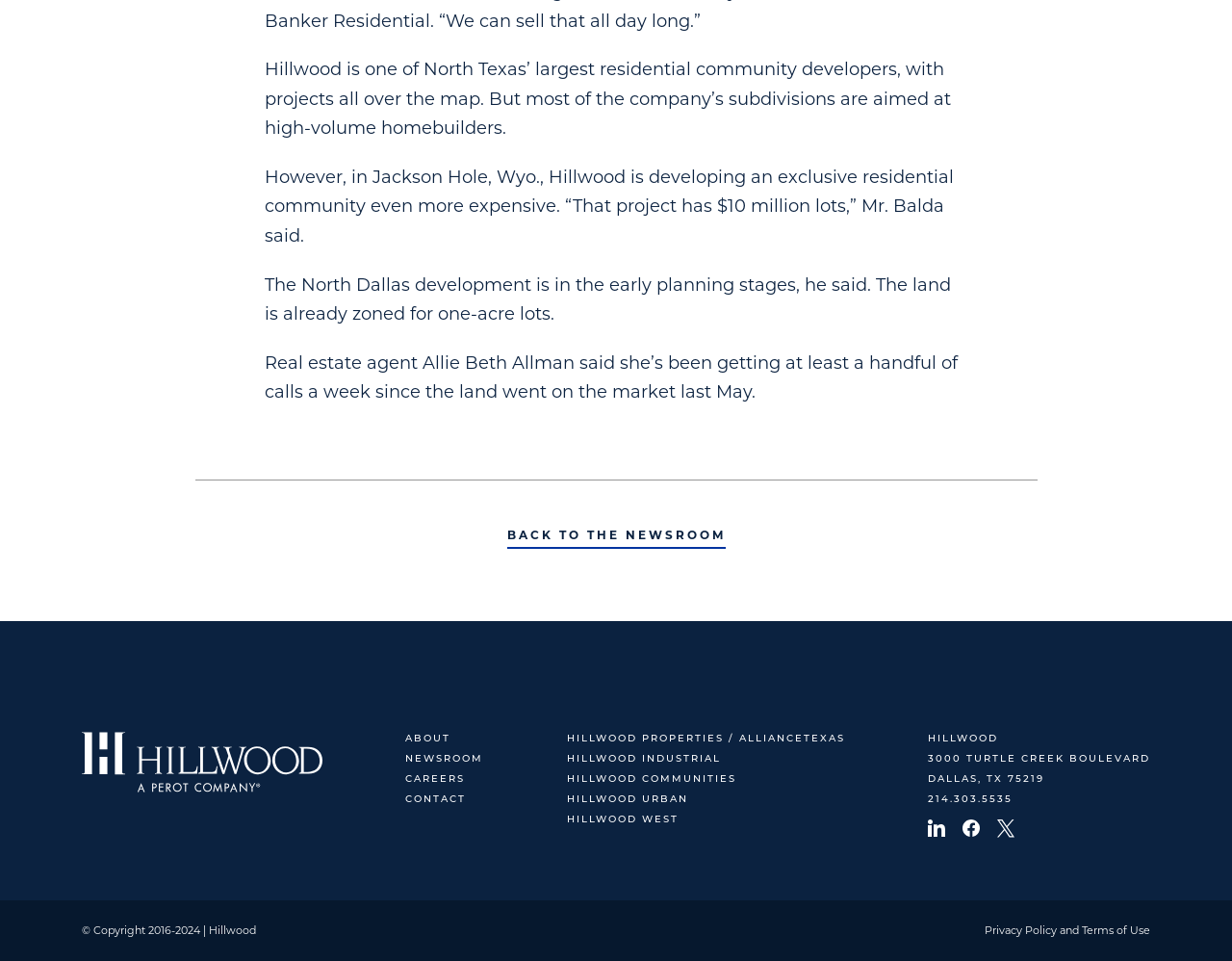Please identify the bounding box coordinates of the clickable element to fulfill the following instruction: "Contact Hillwood". The coordinates should be four float numbers between 0 and 1, i.e., [left, top, right, bottom].

[0.329, 0.825, 0.378, 0.838]